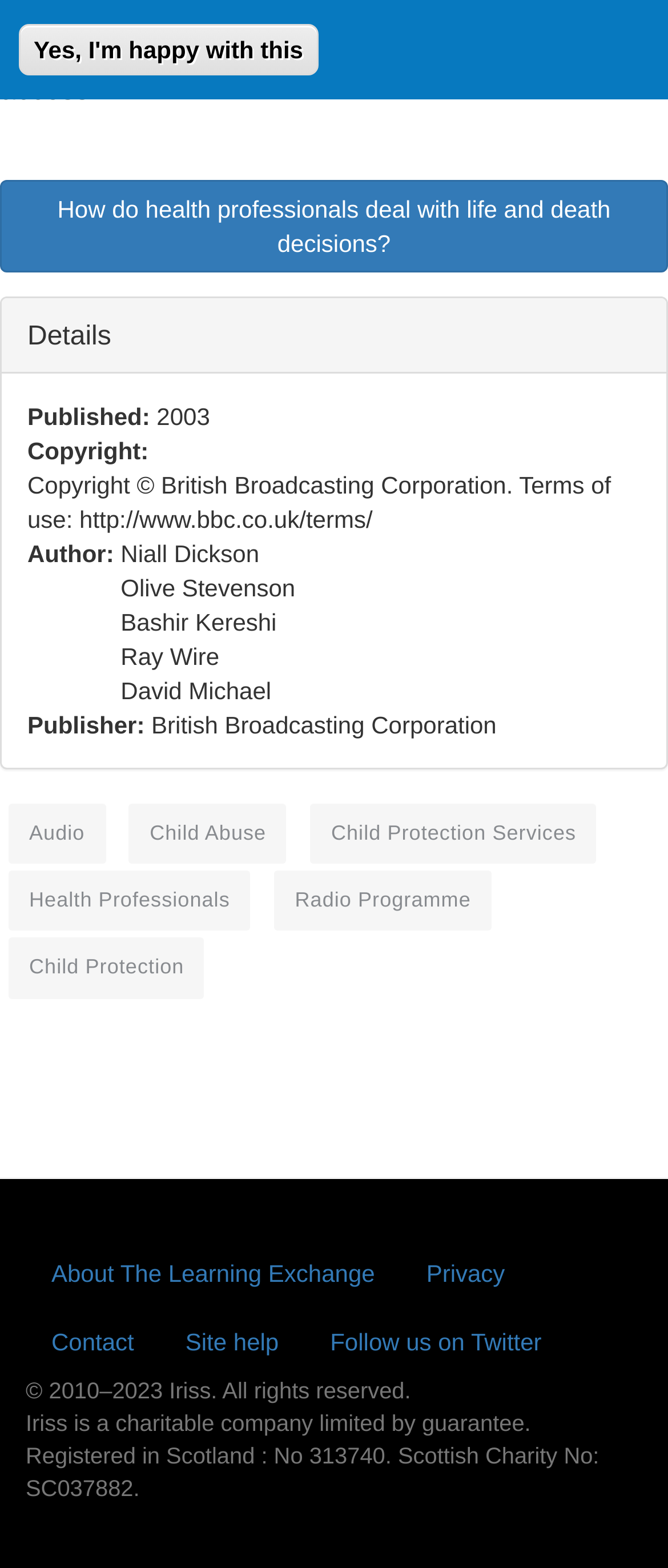Use a single word or phrase to answer the question:
What is the publisher of the article?

British Broadcasting Corporation